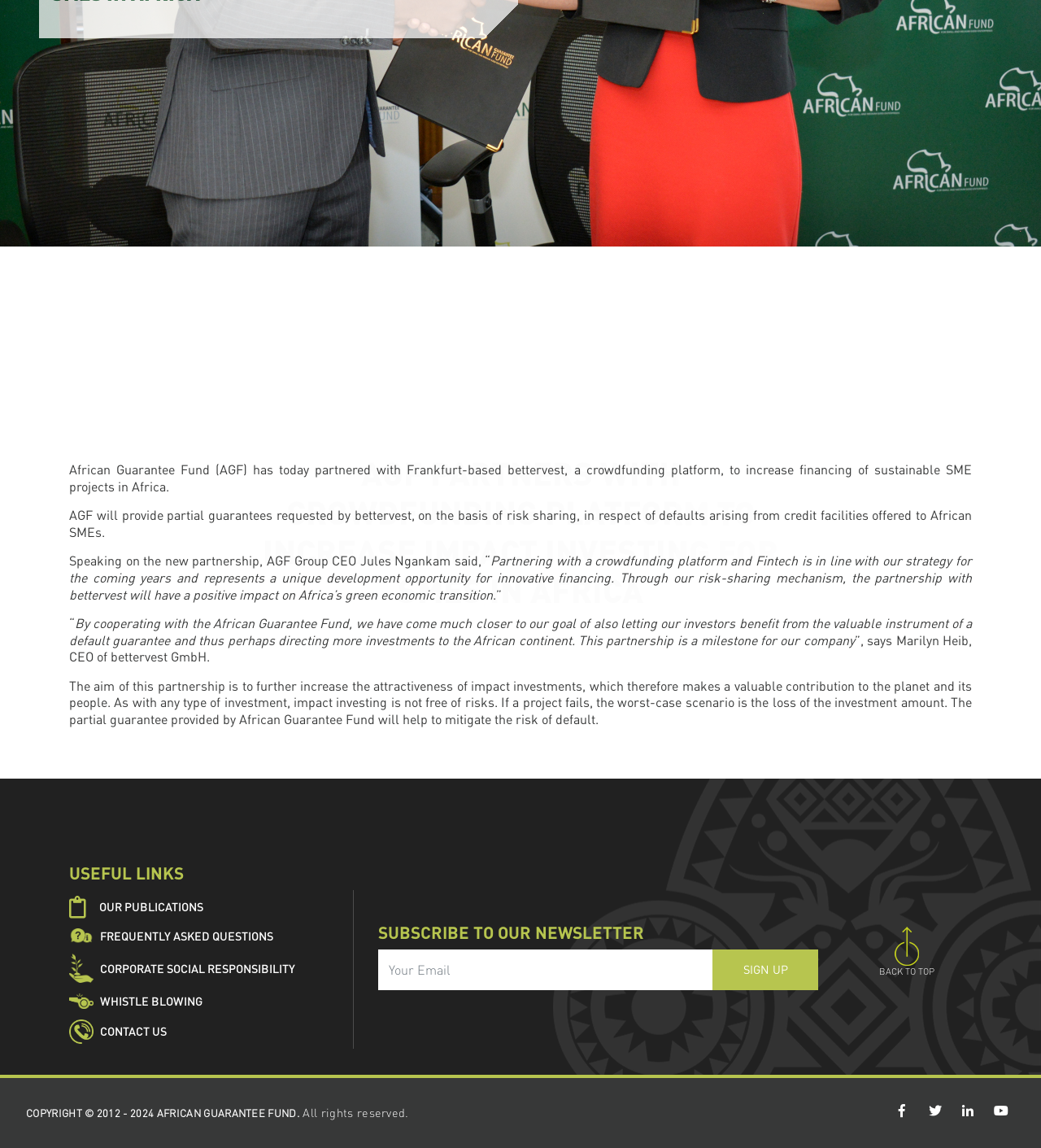Find and provide the bounding box coordinates for the UI element described here: "back to top". The coordinates should be given as four float numbers between 0 and 1: [left, top, right, bottom].

[0.809, 0.807, 0.934, 0.841]